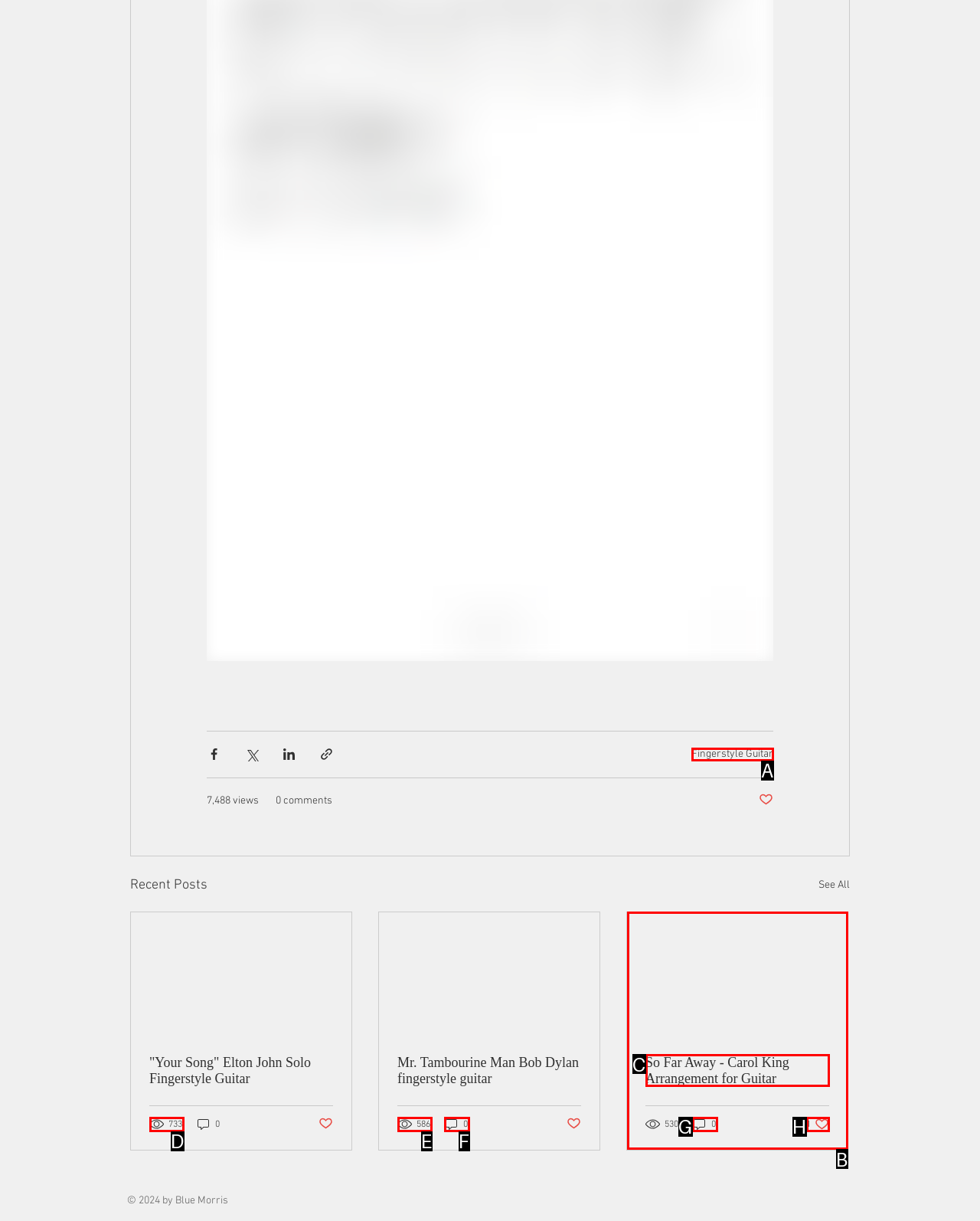Given the description: Fingerstyle Guitar, identify the HTML element that fits best. Respond with the letter of the correct option from the choices.

A